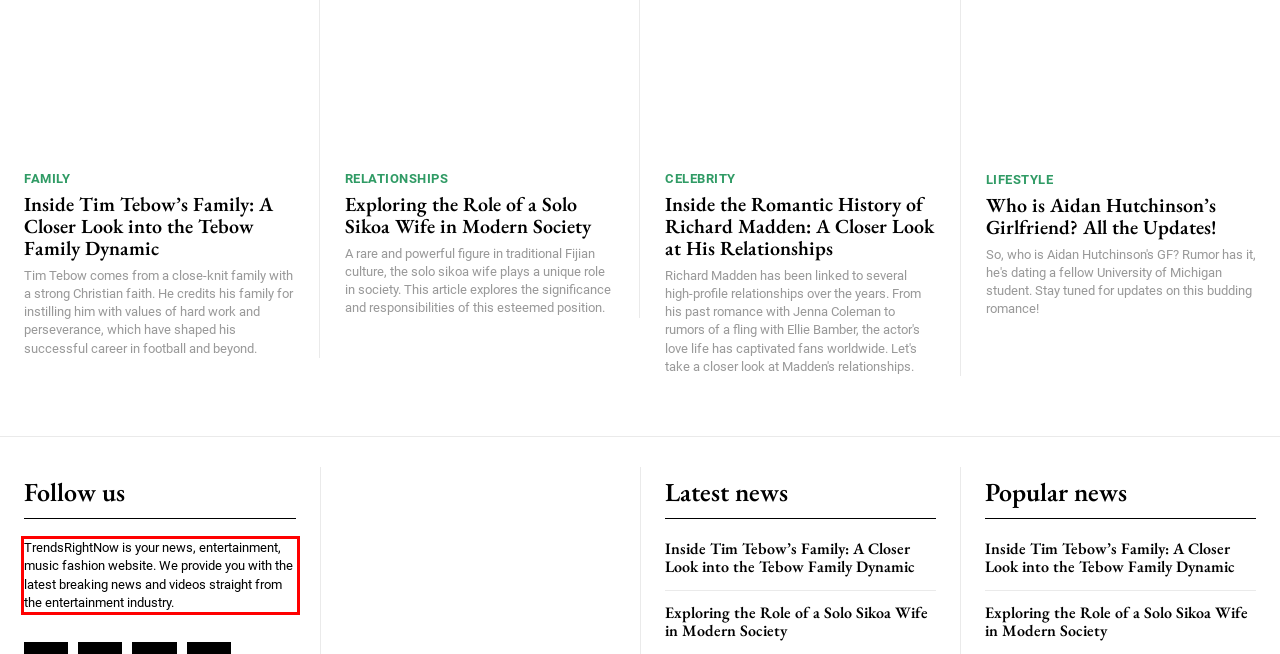With the provided screenshot of a webpage, locate the red bounding box and perform OCR to extract the text content inside it.

TrendsRightNow is your news, entertainment, music fashion website. We provide you with the latest breaking news and videos straight from the entertainment industry.